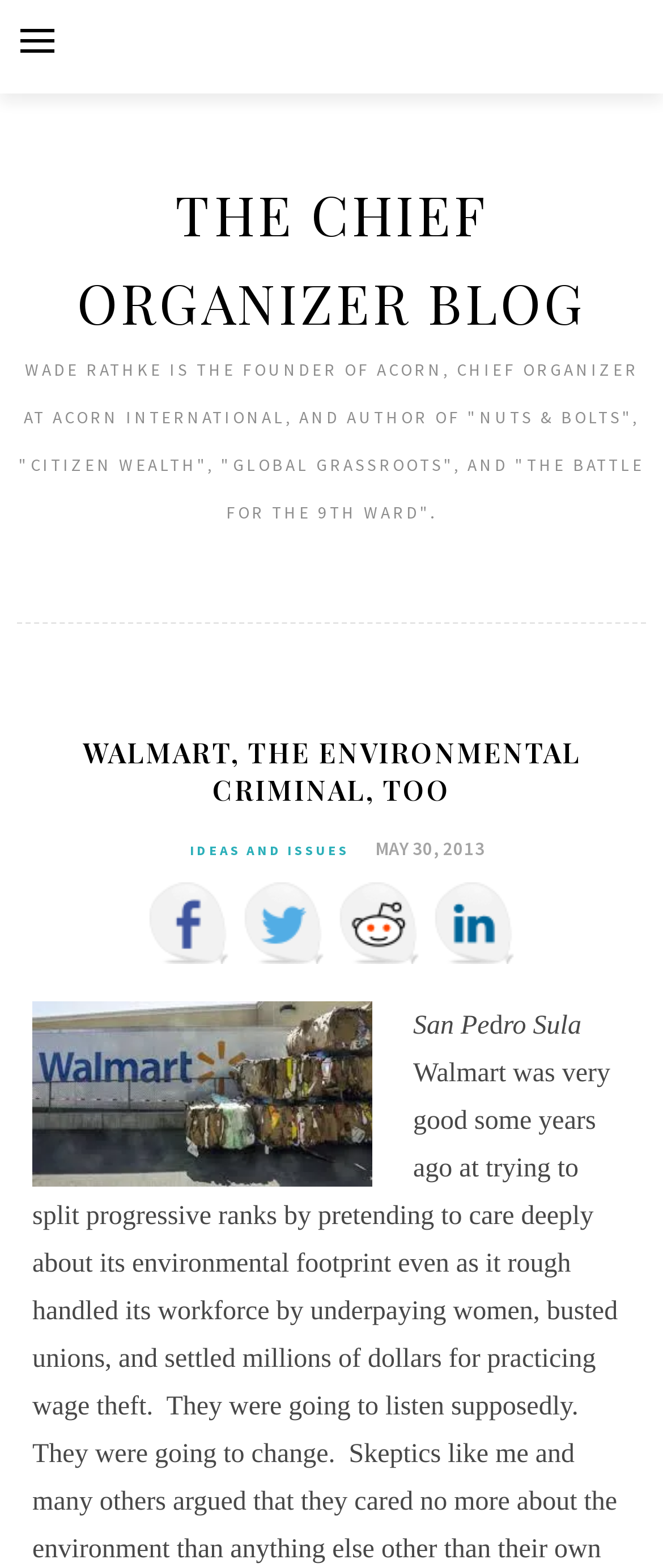What social media platforms are linked on the webpage?
Refer to the image and offer an in-depth and detailed answer to the question.

I found the answer by looking at the link elements with images that represent different social media platforms.